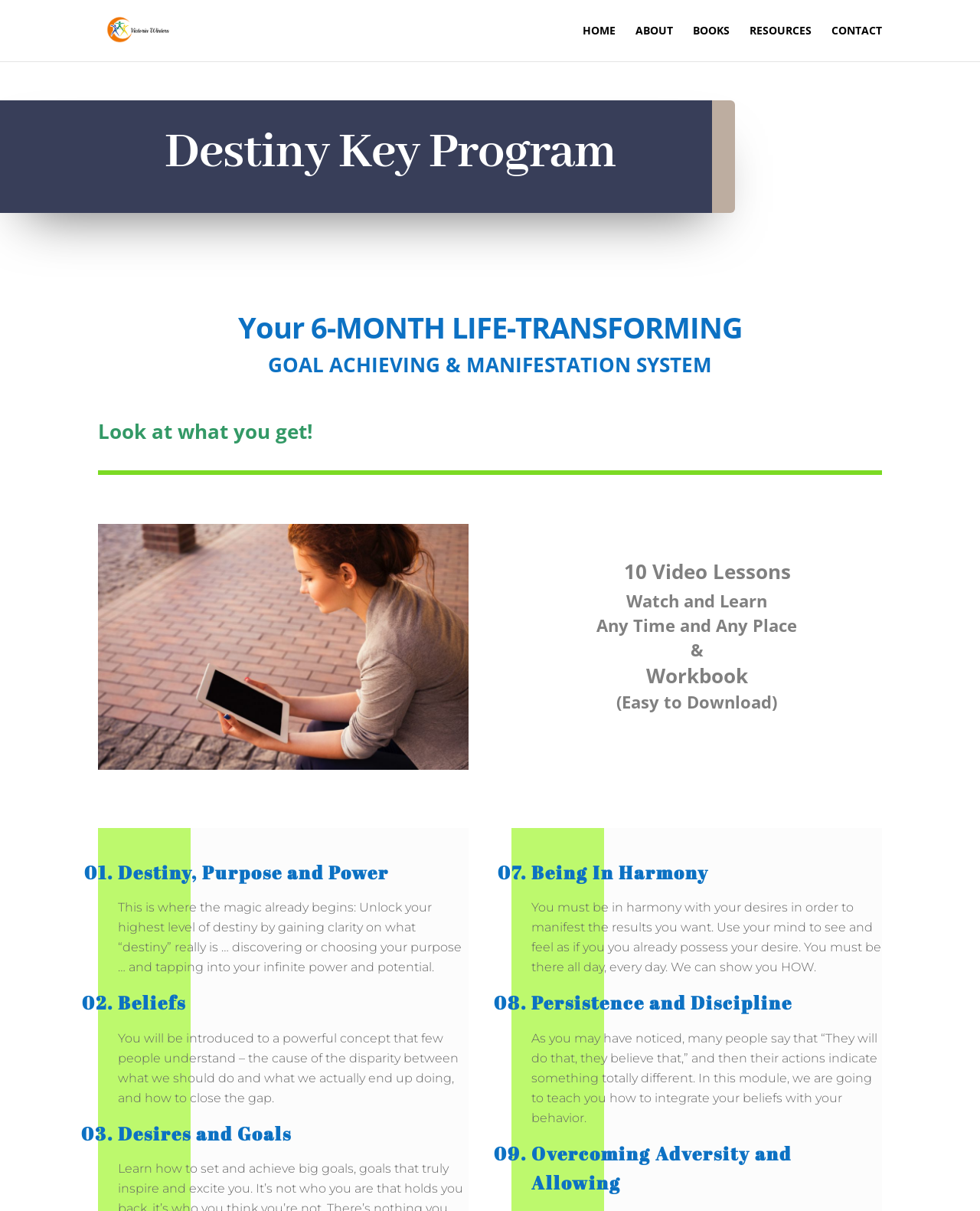Identify the primary heading of the webpage and provide its text.

Destiny Key Program